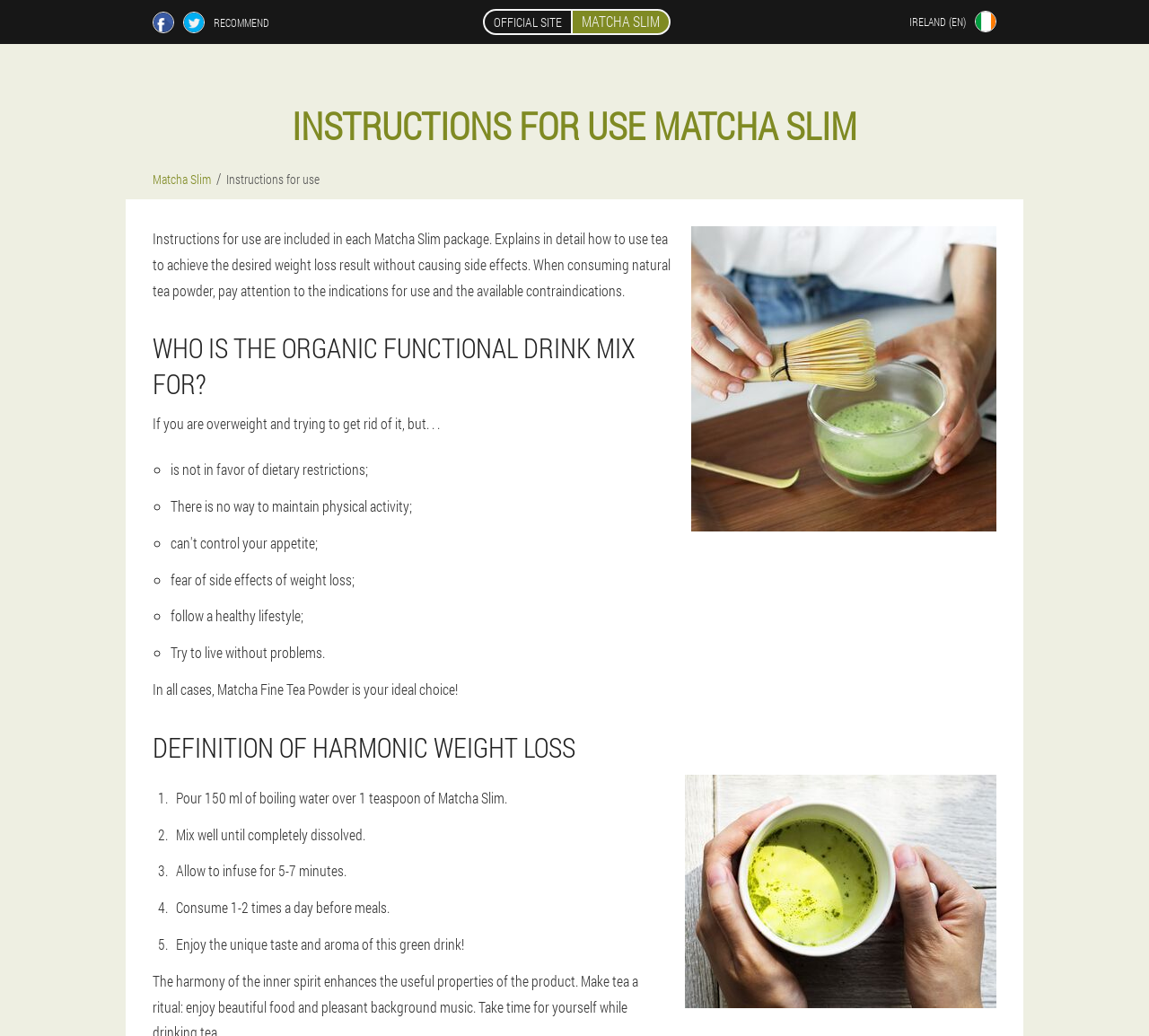Using the provided element description: "Instructions for use", determine the bounding box coordinates of the corresponding UI element in the screenshot.

[0.197, 0.165, 0.278, 0.181]